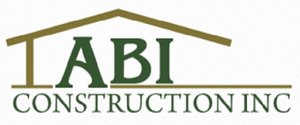Detail every visible element in the image extensively.

The image showcases the logo of ABI Construction Inc, a company specializing in painting services. The logo features the company name in a bold, professional font, with "ABI" prominently displayed in a rich green color, and "CONSTRUCTION INC" in a smaller font beneath it. Above the text, there is an illustration of a slanted roof, symbolizing the construction industry. This logo conveys a sense of reliability and expertise, aligning with the company's commitment to high-quality painting and renovation services. ABI Construction Inc has over 13 years of experience, emphasizing their proficiency in both interior and exterior painting, which can significantly enhance the value and enjoyment of homes and offices.